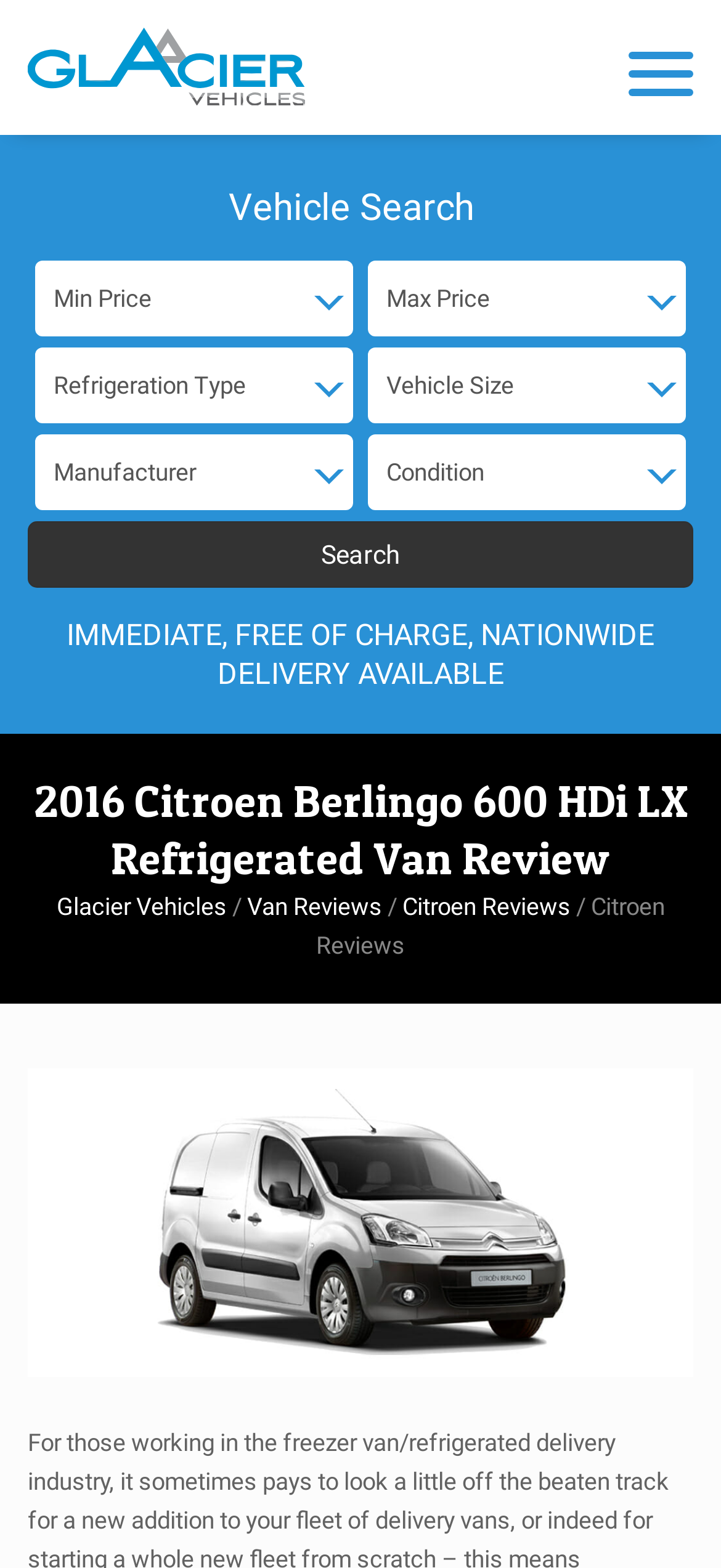What is the name of the vehicle being reviewed?
Craft a detailed and extensive response to the question.

I determined the answer by looking at the heading element '2016 Citroen Berlingo 600 HDi LX Refrigerated Van Review' which is a child of the LayoutTable element. This heading is likely to be the title of the review, and thus the name of the vehicle being reviewed.